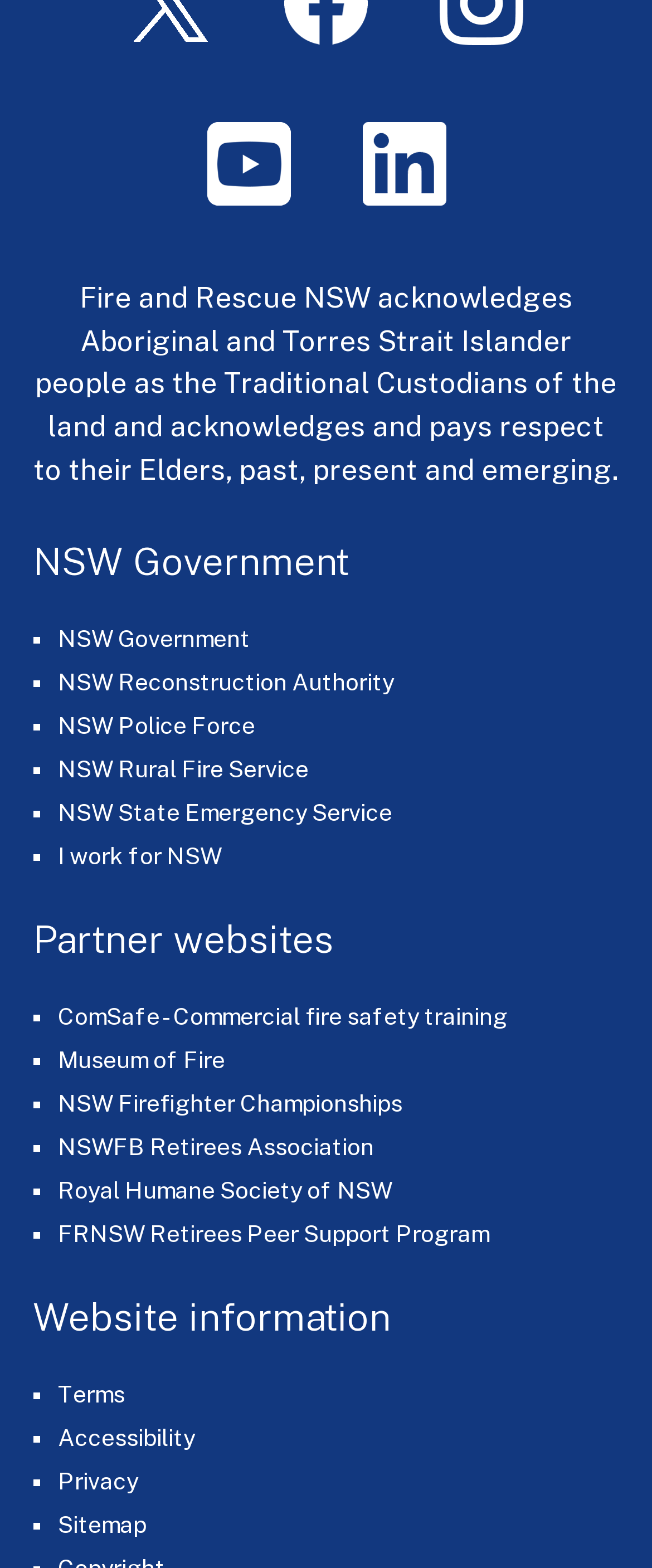What is the acknowledgement statement about?
Provide a comprehensive and detailed answer to the question.

I found the acknowledgement statement by looking at the StaticText element, which states that Fire and Rescue NSW acknowledges Aboriginal and Torres Strait Islander people as the Traditional Custodians of the land and acknowledges and pays respect to their Elders, past, present and emerging.